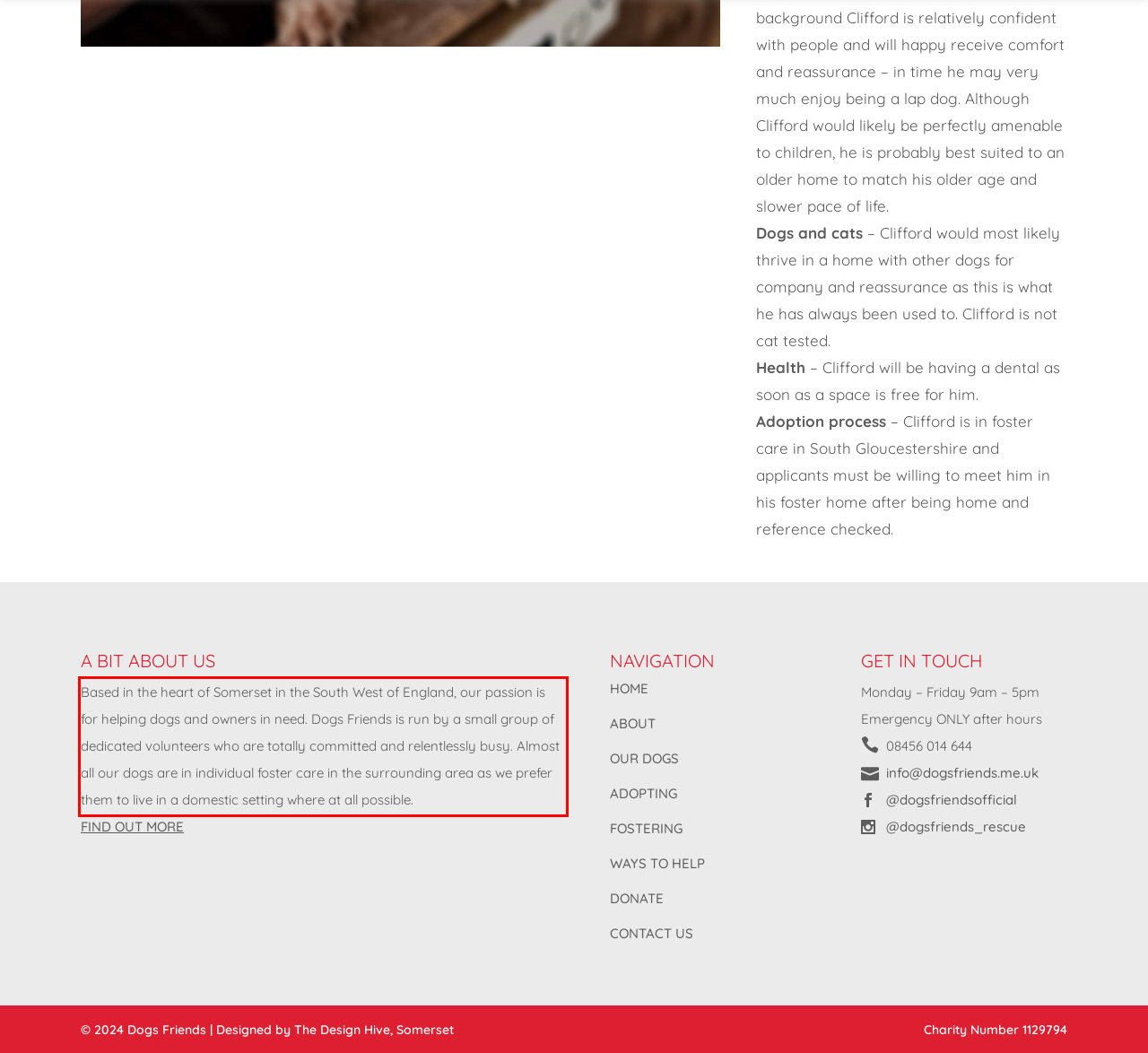From the given screenshot of a webpage, identify the red bounding box and extract the text content within it.

Based in the heart of Somerset in the South West of England, our passion is for helping dogs and owners in need. Dogs Friends is run by a small group of dedicated volunteers who are totally committed and relentlessly busy. Almost all our dogs are in individual foster care in the surrounding area as we prefer them to live in a domestic setting where at all possible.